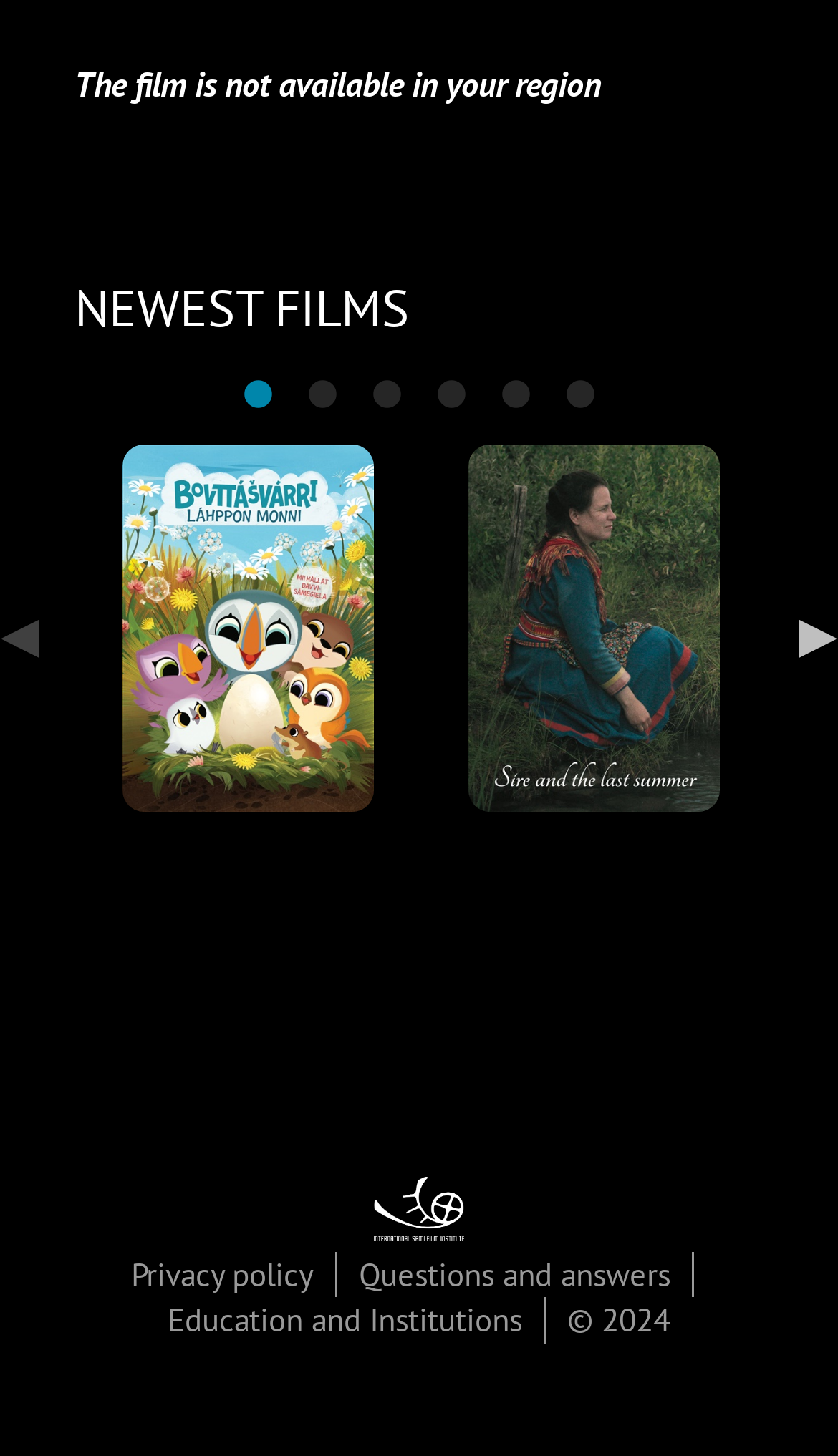Please locate the bounding box coordinates of the element's region that needs to be clicked to follow the instruction: "Select the '2 of 6' tab". The bounding box coordinates should be provided as four float numbers between 0 and 1, i.e., [left, top, right, bottom].

[0.359, 0.256, 0.41, 0.286]